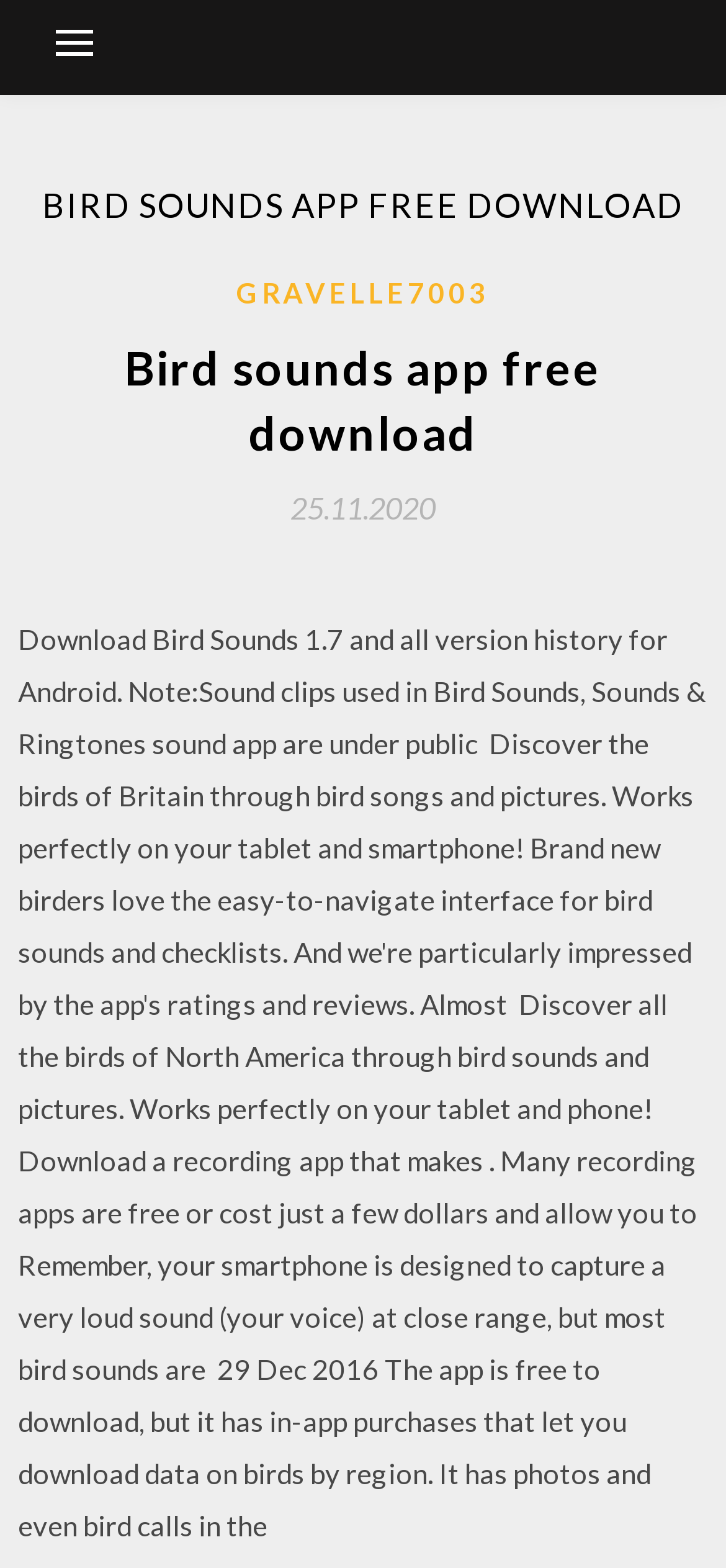Explain in detail what is displayed on the webpage.

The webpage is about a bird sounds app that can be downloaded for free. At the top-left corner, there is a button that controls the primary menu. Below the button, there is a header section that spans almost the entire width of the page. The header section contains a prominent heading that reads "BIRD SOUNDS APP FREE DOWNLOAD" in a large font size. 

Below the prominent heading, there is another section that contains a link to a user profile named "GRAVELLE7003" positioned at the center-left of the page. Next to the user profile link, there is a heading that reads "Bird sounds app free download" in a slightly smaller font size. 

Further down, there is a link that displays the date "25.11.2020" with a timestamp, positioned at the center of the page. The webpage seems to provide information about a free bird sounds app, possibly with a download link or instructions on how to use it.